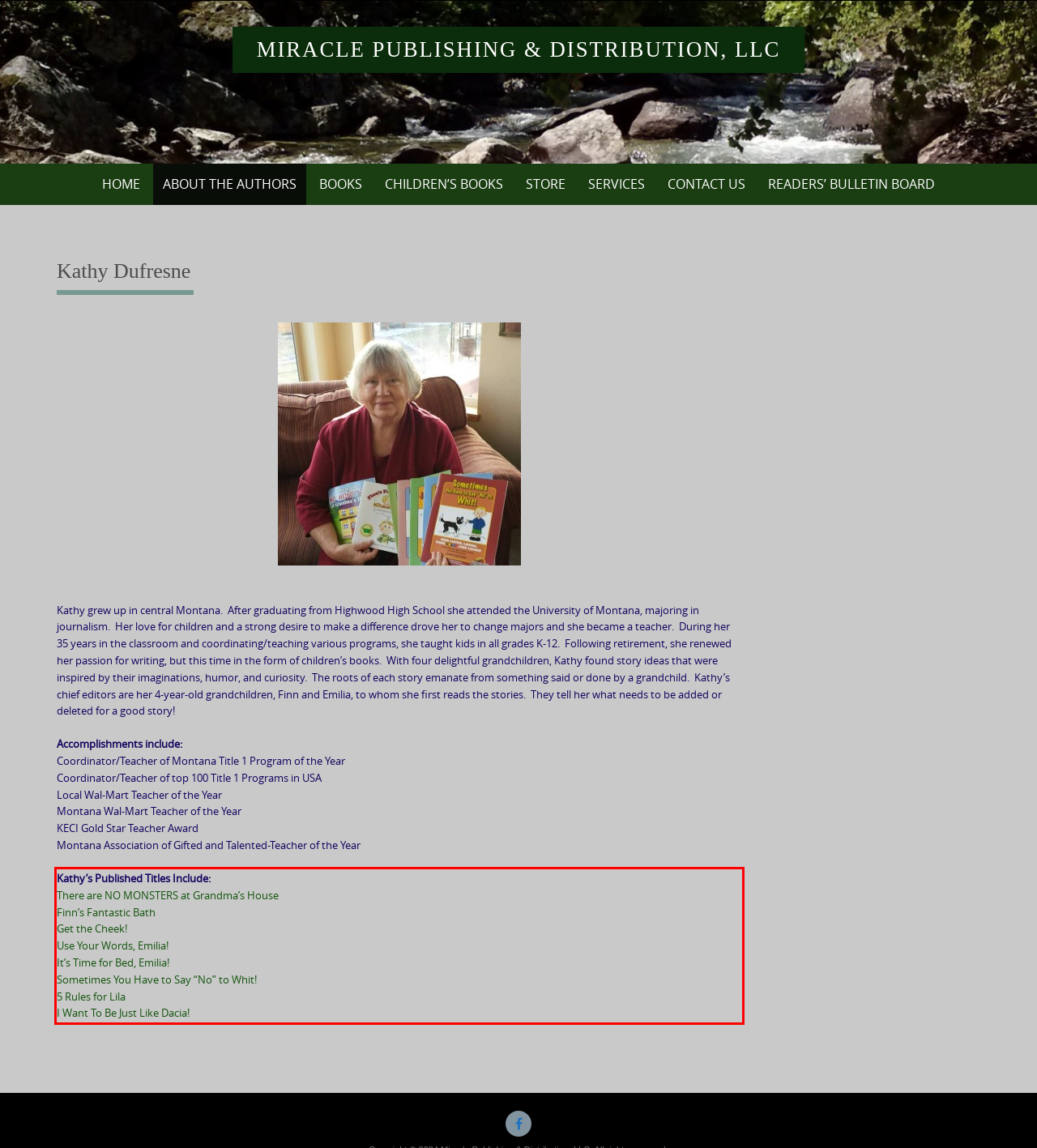Review the screenshot of the webpage and recognize the text inside the red rectangle bounding box. Provide the extracted text content.

Kathy’s Published Titles Include: There are NO MONSTERS at Grandma’s House Finn’s Fantastic Bath Get the Cheek! Use Your Words, Emilia! It’s Time for Bed, Emilia! Sometimes You Have to Say “No” to Whit! 5 Rules for Lila I Want To Be Just Like Dacia!